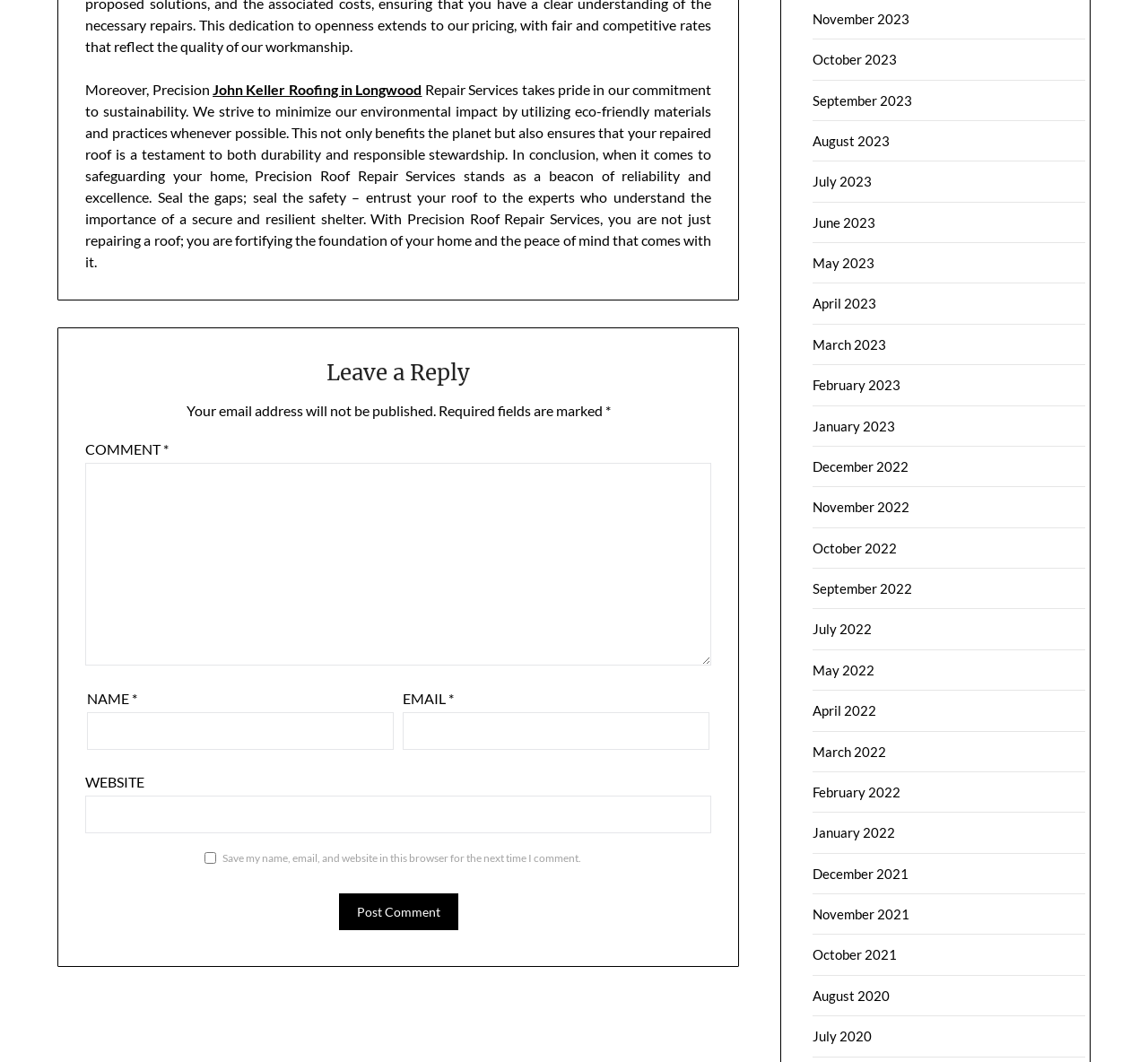Pinpoint the bounding box coordinates of the area that should be clicked to complete the following instruction: "Enter your name". The coordinates must be given as four float numbers between 0 and 1, i.e., [left, top, right, bottom].

[0.076, 0.671, 0.343, 0.706]